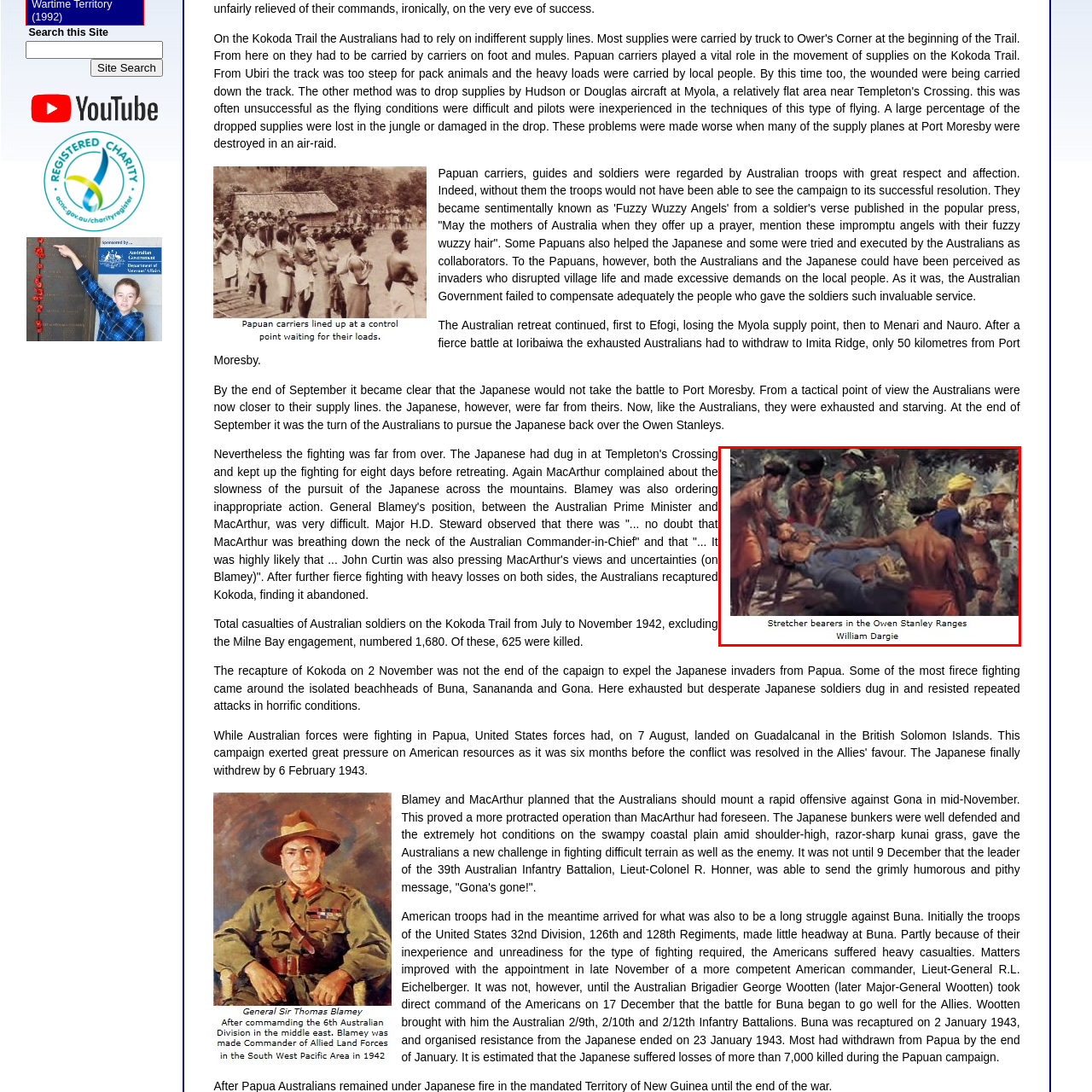Focus on the image within the purple boundary, What is the location depicted in the painting? 
Answer briefly using one word or phrase.

Owen Stanley Ranges